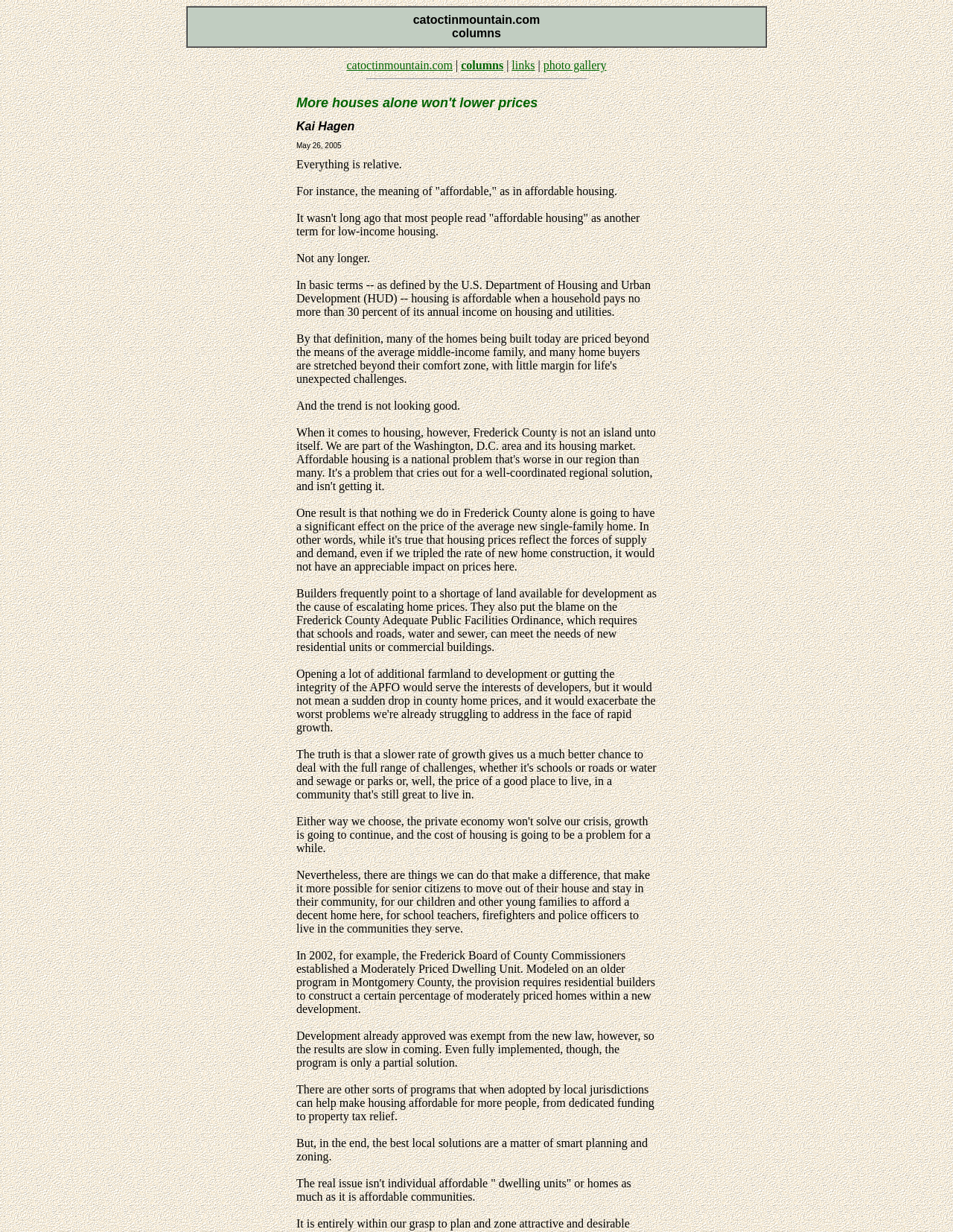Identify the bounding box coordinates for the UI element mentioned here: "photo gallery". Provide the coordinates as four float values between 0 and 1, i.e., [left, top, right, bottom].

[0.57, 0.048, 0.636, 0.058]